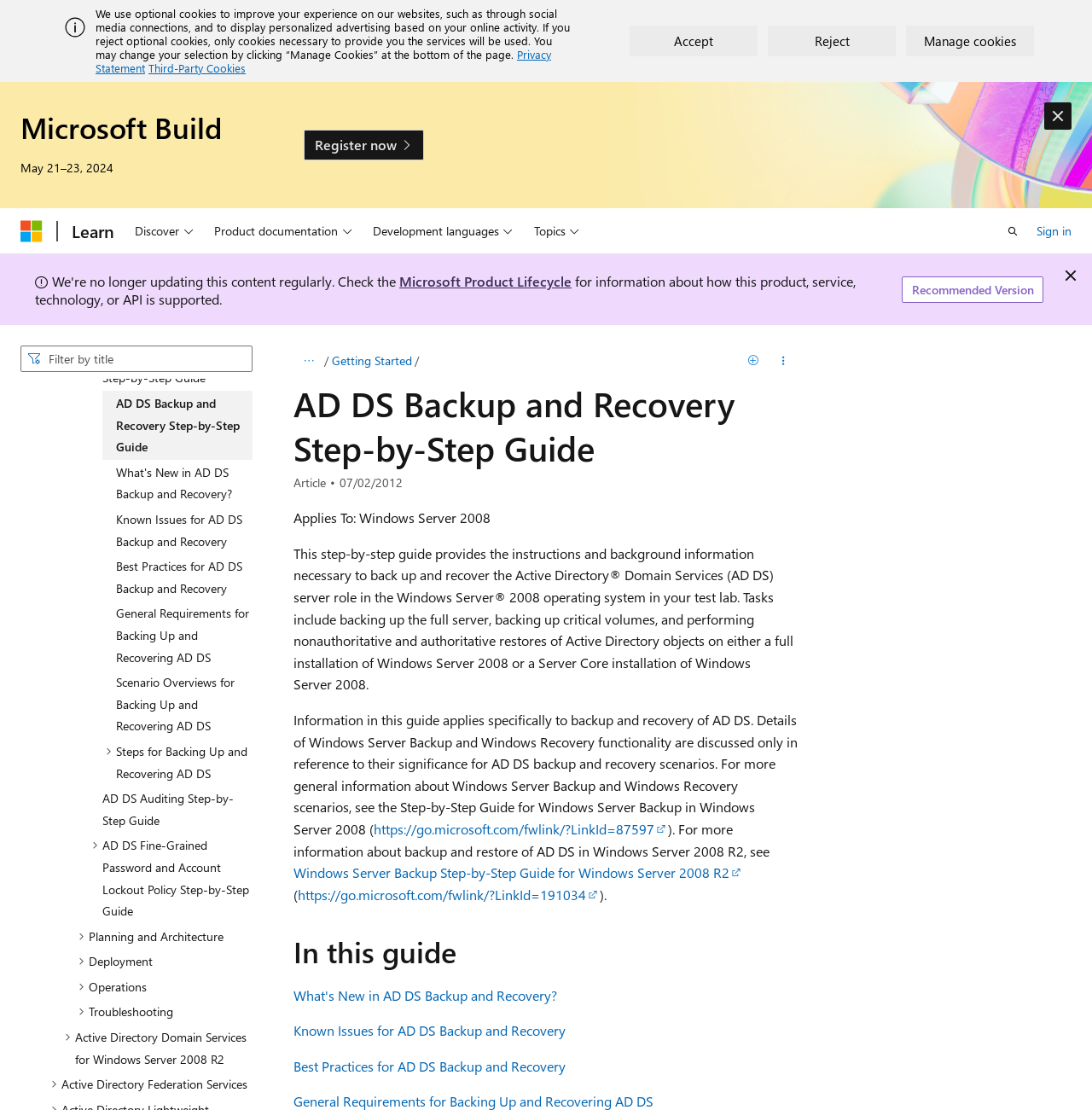Please identify the bounding box coordinates of the area that needs to be clicked to follow this instruction: "Register now for Microsoft Build".

[0.278, 0.117, 0.388, 0.145]